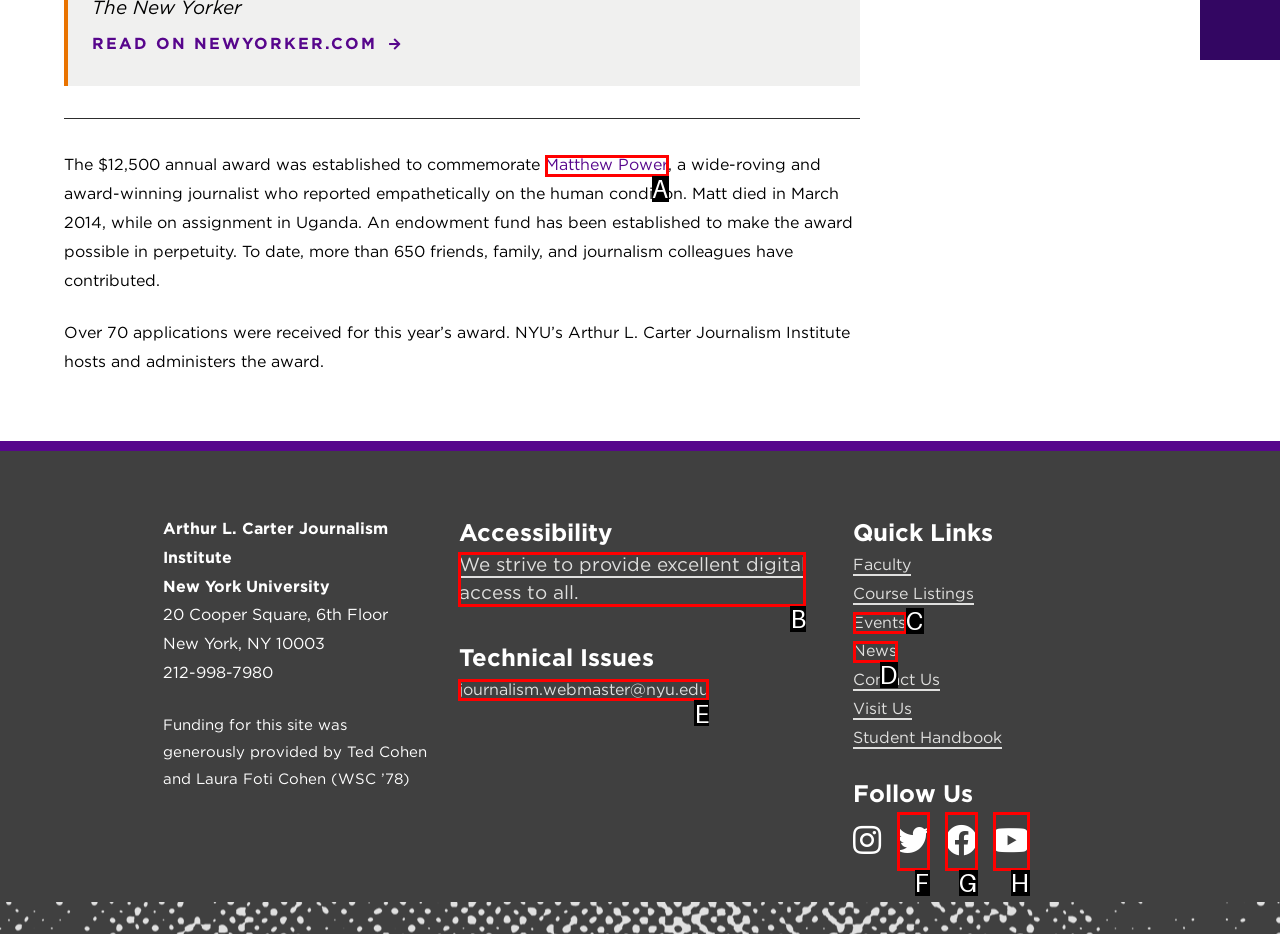Determine which option fits the following description: Twitter
Answer with the corresponding option's letter directly.

F